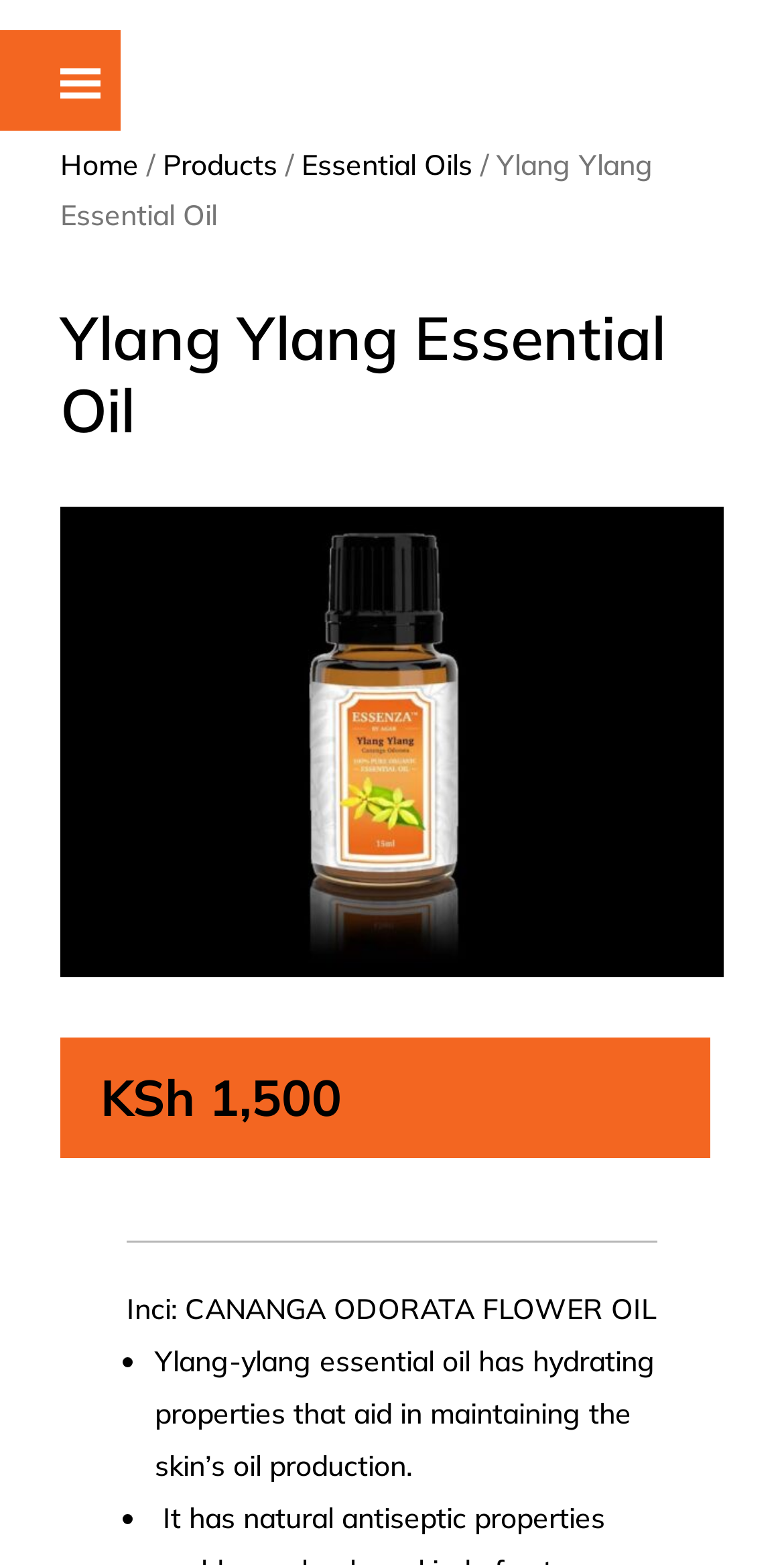Using the details in the image, give a detailed response to the question below:
What is the benefit of Ylang-ylang essential oil?

I found the answer by looking at the static text element 'Ylang-ylang essential oil has hydrating properties that aid in maintaining the skin’s oil production.' which is located in the middle of the webpage, indicating one of the benefits of this essential oil.